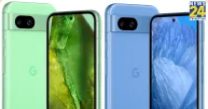Offer a detailed narrative of the image's content.

The image showcases the Google Pixel 8a, featuring two colorful variants: one in a refreshing green and the other in a cool blue hue. The vibrant colors highlight the sleek design and modern aesthetics of the smartphone. Superimposed in the top right corner is the logo for News24, indicating the source of the information. This latest addition to the Google Pixel lineup emphasizes enhanced performance with the Tensor G3 processor, AI upgrades, and a stunning 120Hz OLED display, making it a significant contender in the smartphone market.